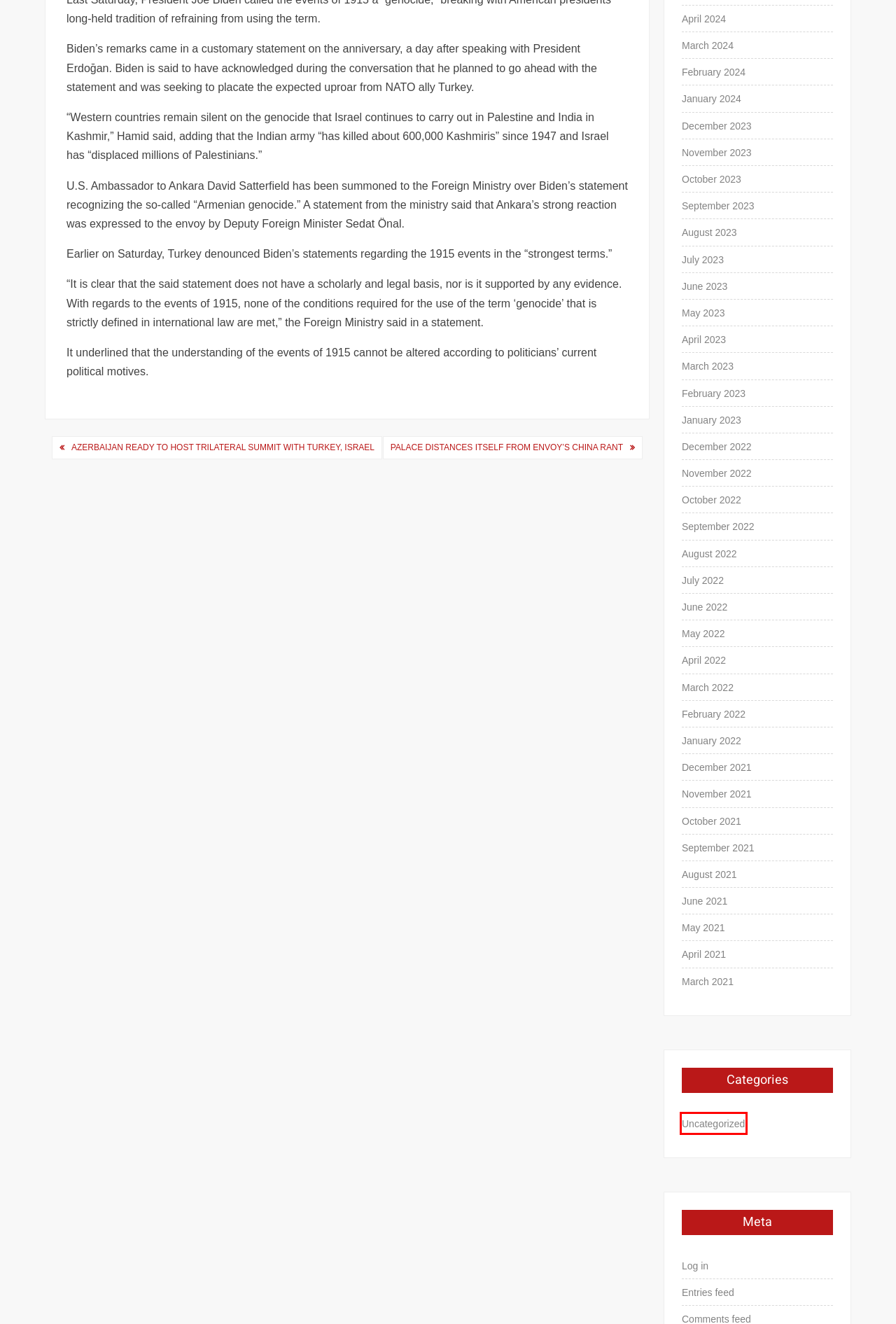With the provided screenshot showing a webpage and a red bounding box, determine which webpage description best fits the new page that appears after clicking the element inside the red box. Here are the options:
A. July 2022 – daily current news
B. Palace distances itself from envoy’s China rant – daily current news
C. August 2022 – daily current news
D. August 2023 – daily current news
E. Uncategorized – daily current news
F. September 2022 – daily current news
G. July 2023 – daily current news
H. October 2022 – daily current news

E